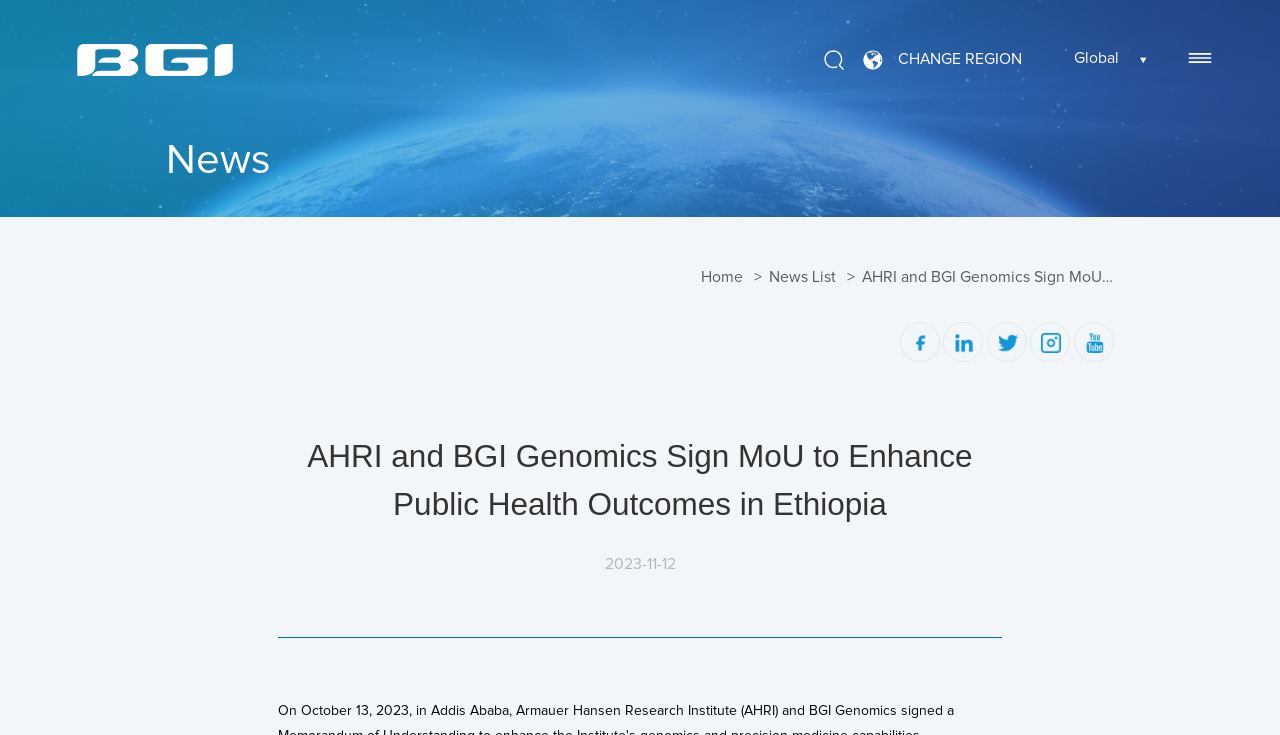How many images are present on the page?
Please give a detailed and elaborate answer to the question based on the image.

I counted the number of image elements on the page, which are located at different positions, and found that there are four images in total.